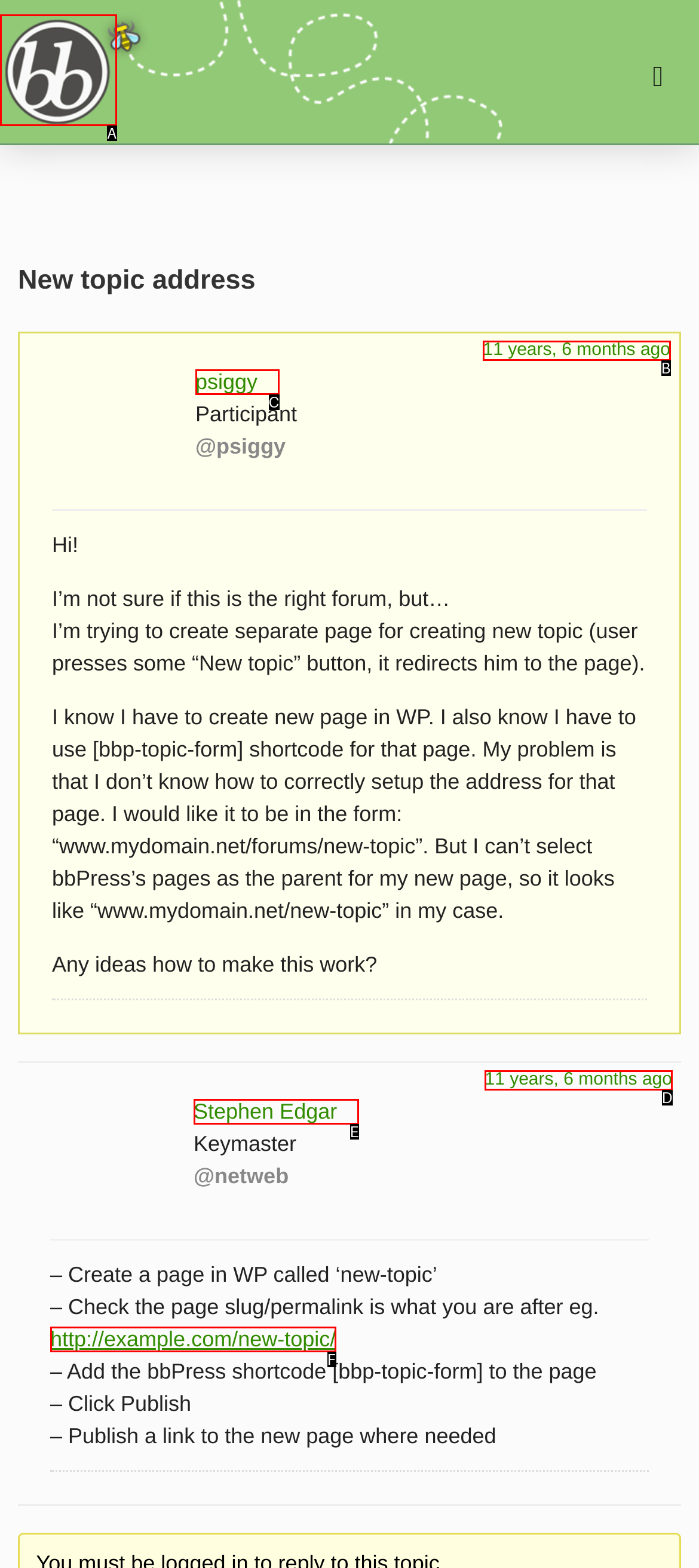Determine the option that aligns with this description: psiggy
Reply with the option's letter directly.

C